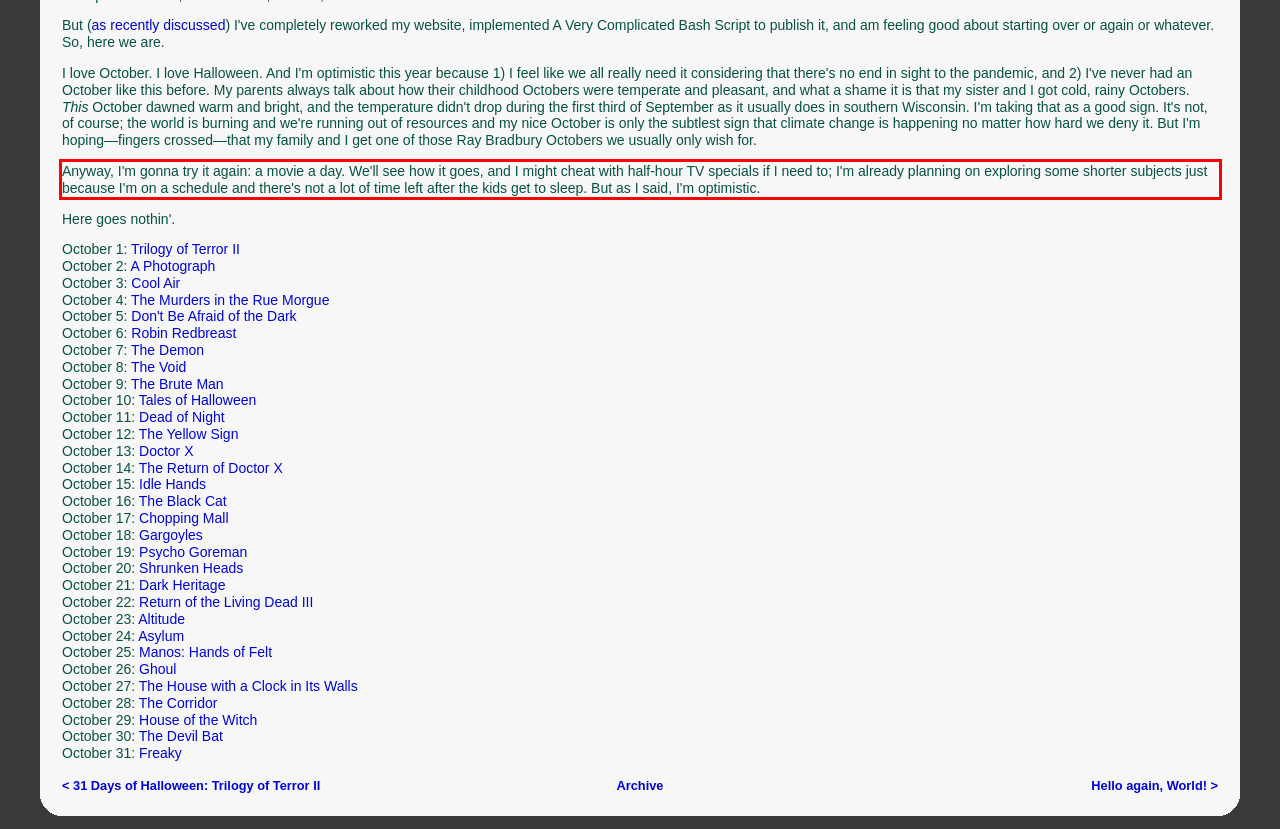In the screenshot of the webpage, find the red bounding box and perform OCR to obtain the text content restricted within this red bounding box.

Anyway, I'm gonna try it again: a movie a day. We'll see how it goes, and I might cheat with half-hour TV specials if I need to; I'm already planning on exploring some shorter subjects just because I'm on a schedule and there's not a lot of time left after the kids get to sleep. But as I said, I'm optimistic.